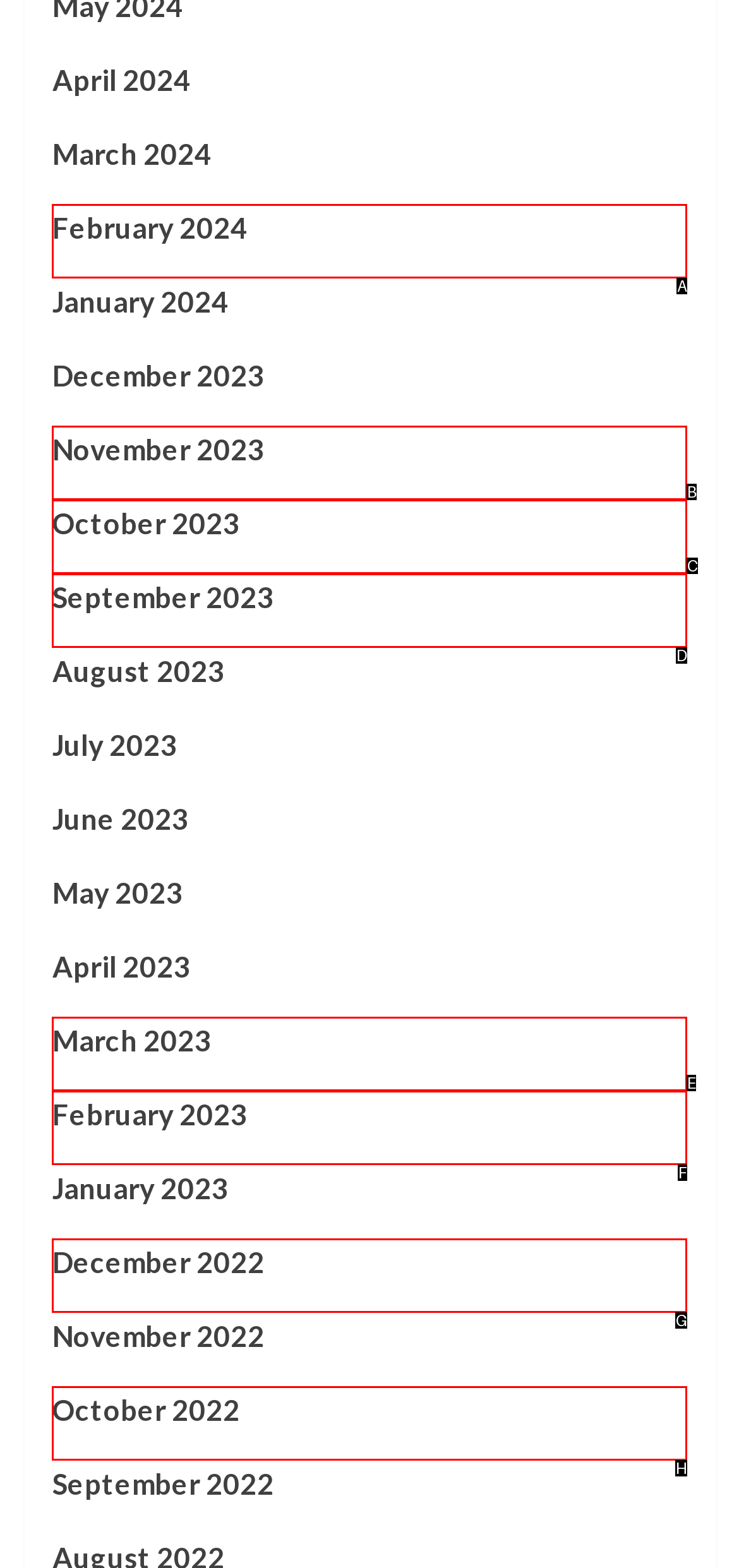Determine which HTML element best fits the description: September 2023
Answer directly with the letter of the matching option from the available choices.

D